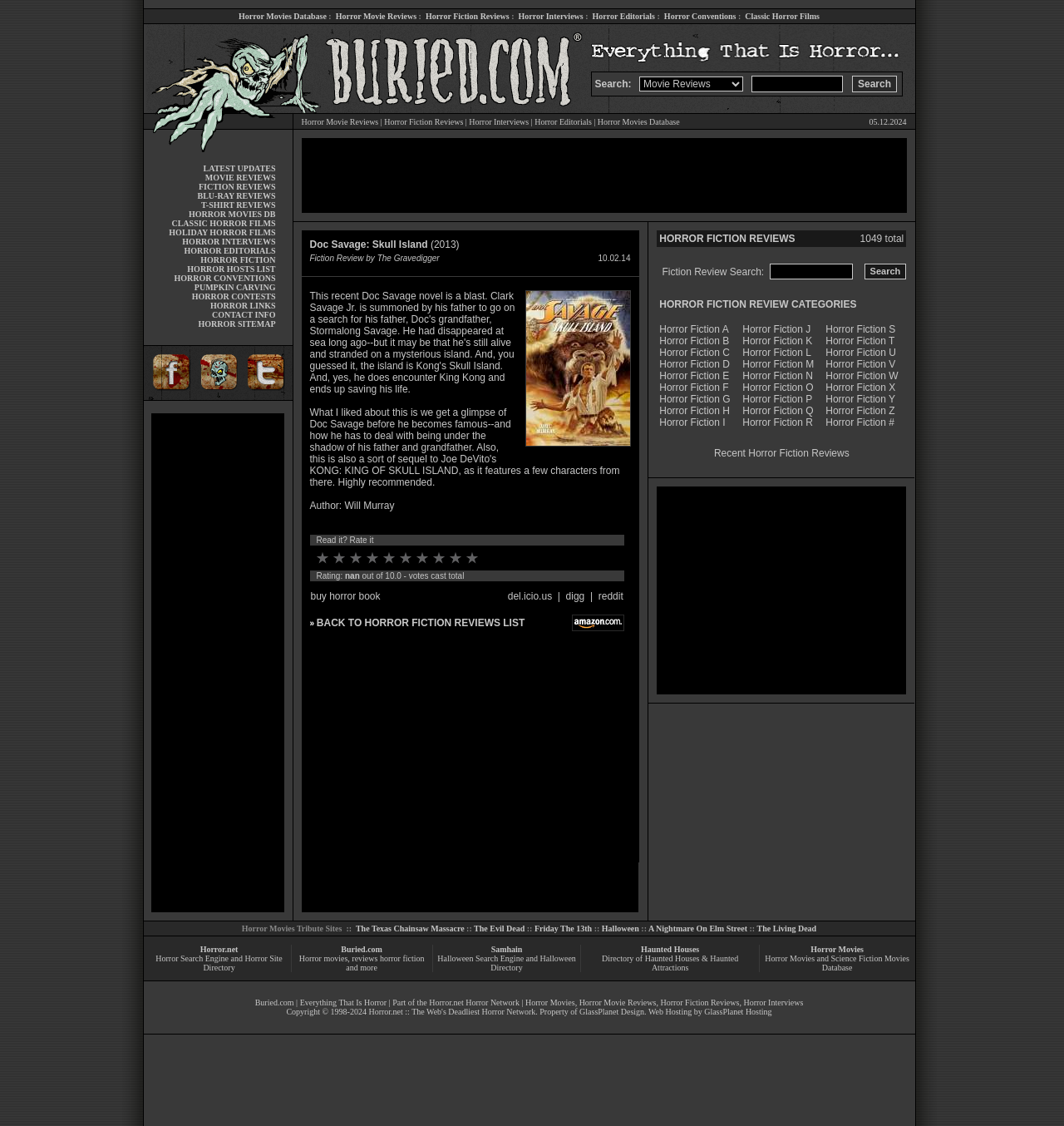Bounding box coordinates must be specified in the format (top-left x, top-left y, bottom-right x, bottom-right y). All values should be floating point numbers between 0 and 1. What are the bounding box coordinates of the UI element described as: Horror Fiction Z

[0.776, 0.36, 0.841, 0.37]